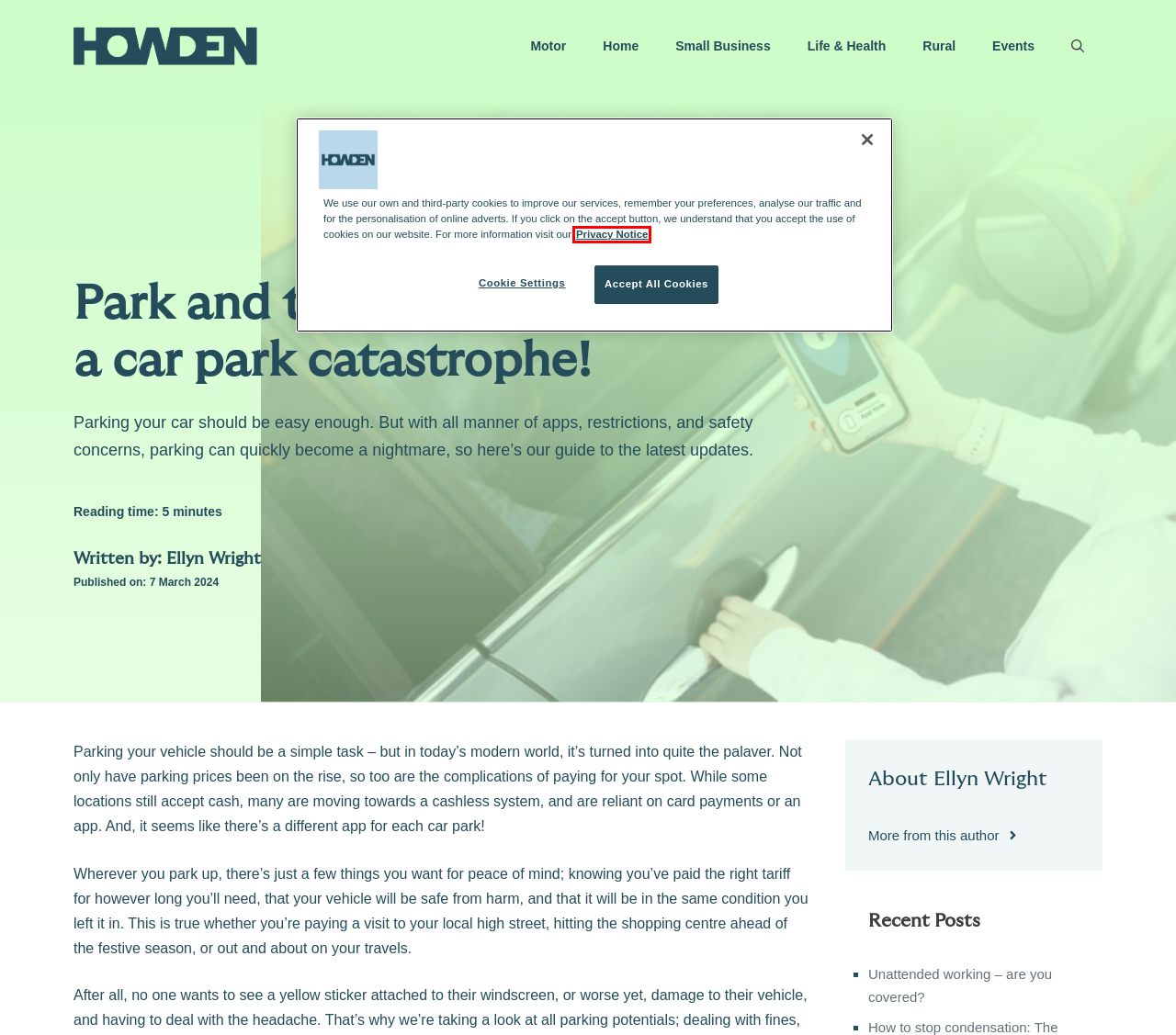You are given a screenshot of a webpage with a red rectangle bounding box around an element. Choose the best webpage description that matches the page after clicking the element in the bounding box. Here are the candidates:
A. Unattended working – are you covered? | Howden Insurance
B. Rural Cover Quotes | Howden Insurance
C. Events | Howden Insurance
D. Life And Health Quotes and Cover | Howden Insurance
E. Ellyn Wright, Author at Howden Insurance
F. Motor Insurance Quotes and Cover | Howden Insurance
G. Privacy Centre | Howden Insurance
H. Home and Contents Insurance Products | Howden Insurance

G